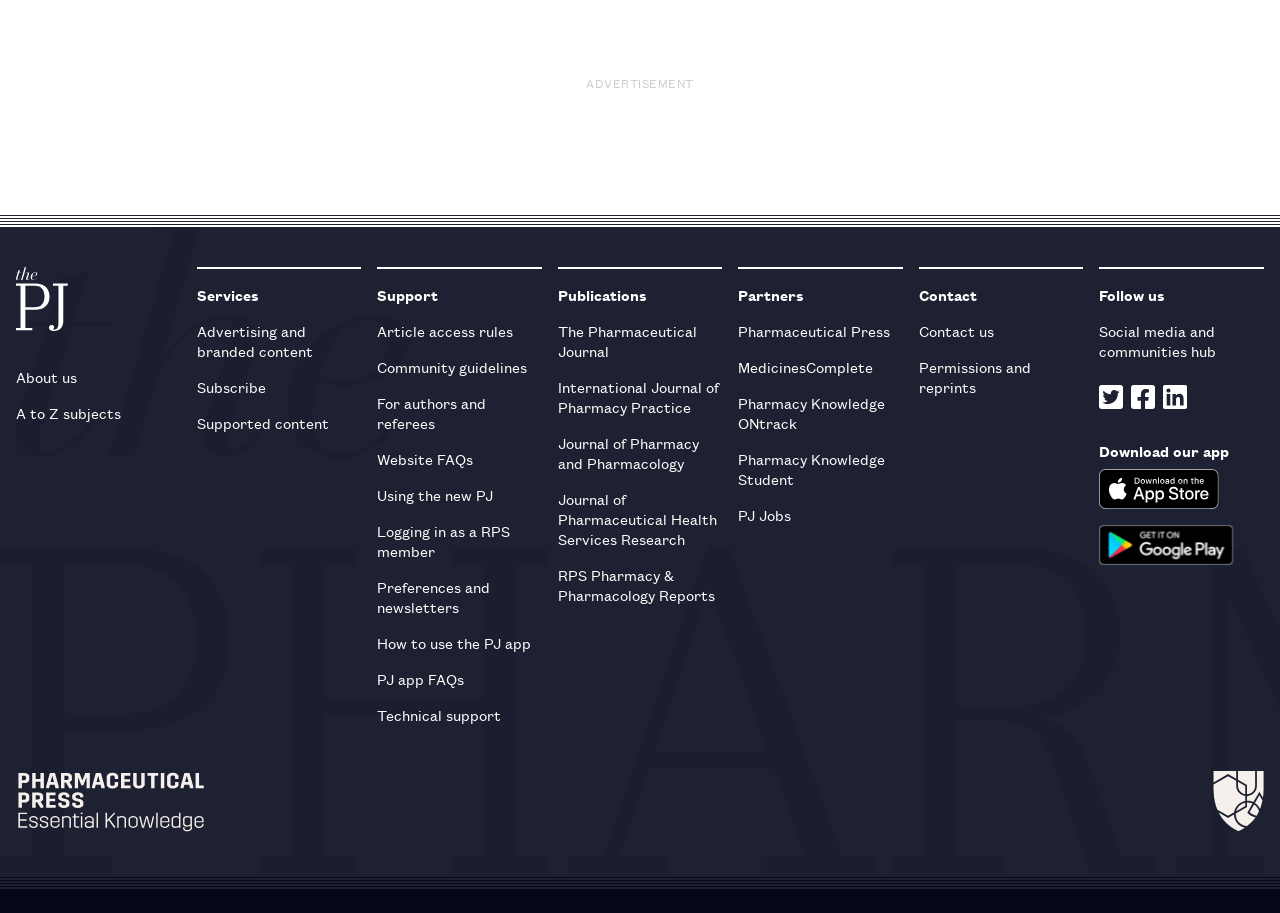What is the name of the logo at the top left corner?
Kindly answer the question with as much detail as you can.

The logo at the top left corner is identified as 'PJ logo' based on the image description and OCR text.